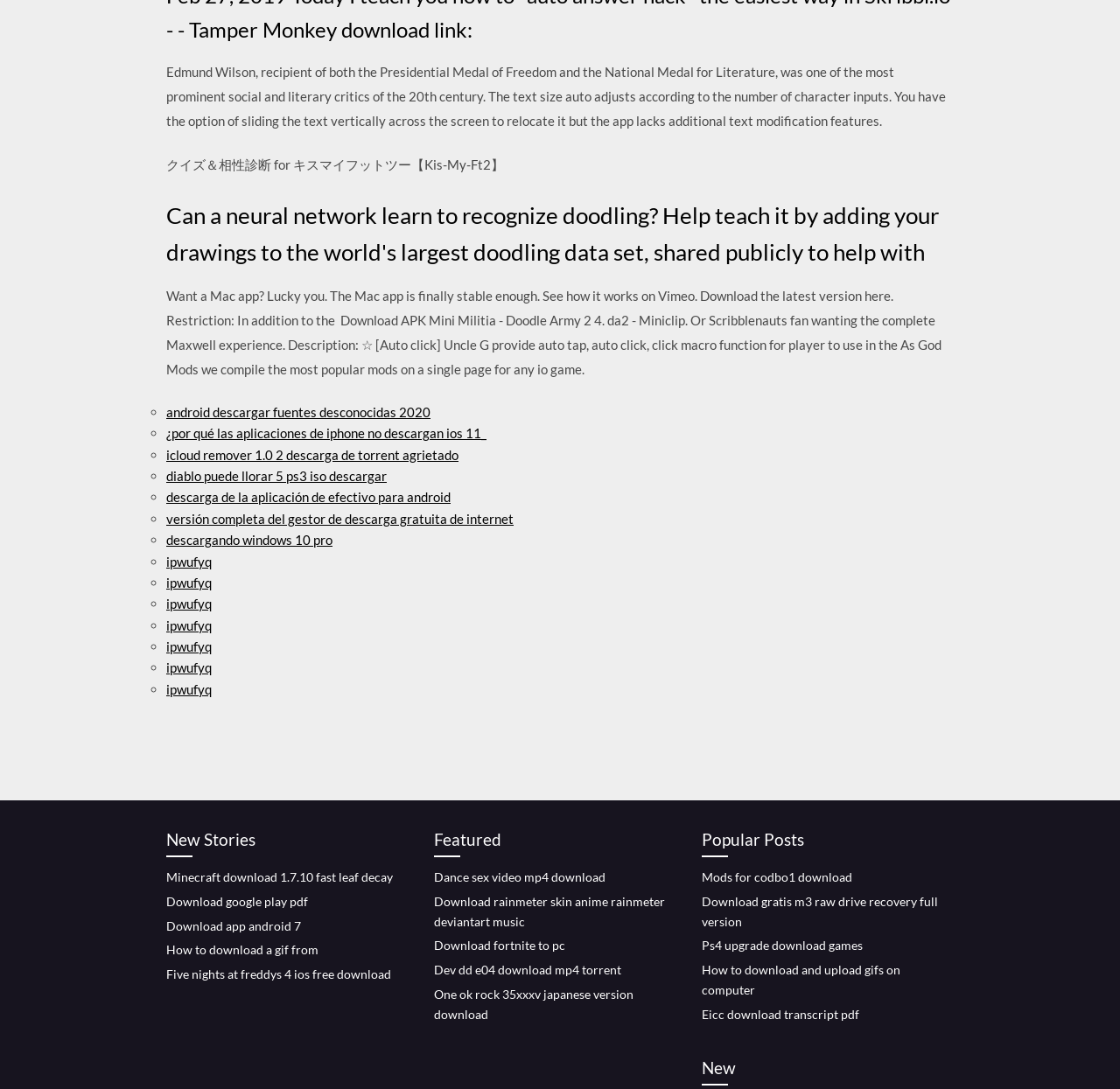What is the topic of the heading 'Featured'?
Could you please answer the question thoroughly and with as much detail as possible?

The heading 'Featured' is located in the middle of the webpage, and the links listed under it have text such as 'Dance sex video mp4 download', 'Download rainmeter skin anime rainmeter deviantart music', and 'Download fortnite to pc'. These links appear to be download links for various types of content, suggesting that the topic of the heading 'Featured' is related to downloads.